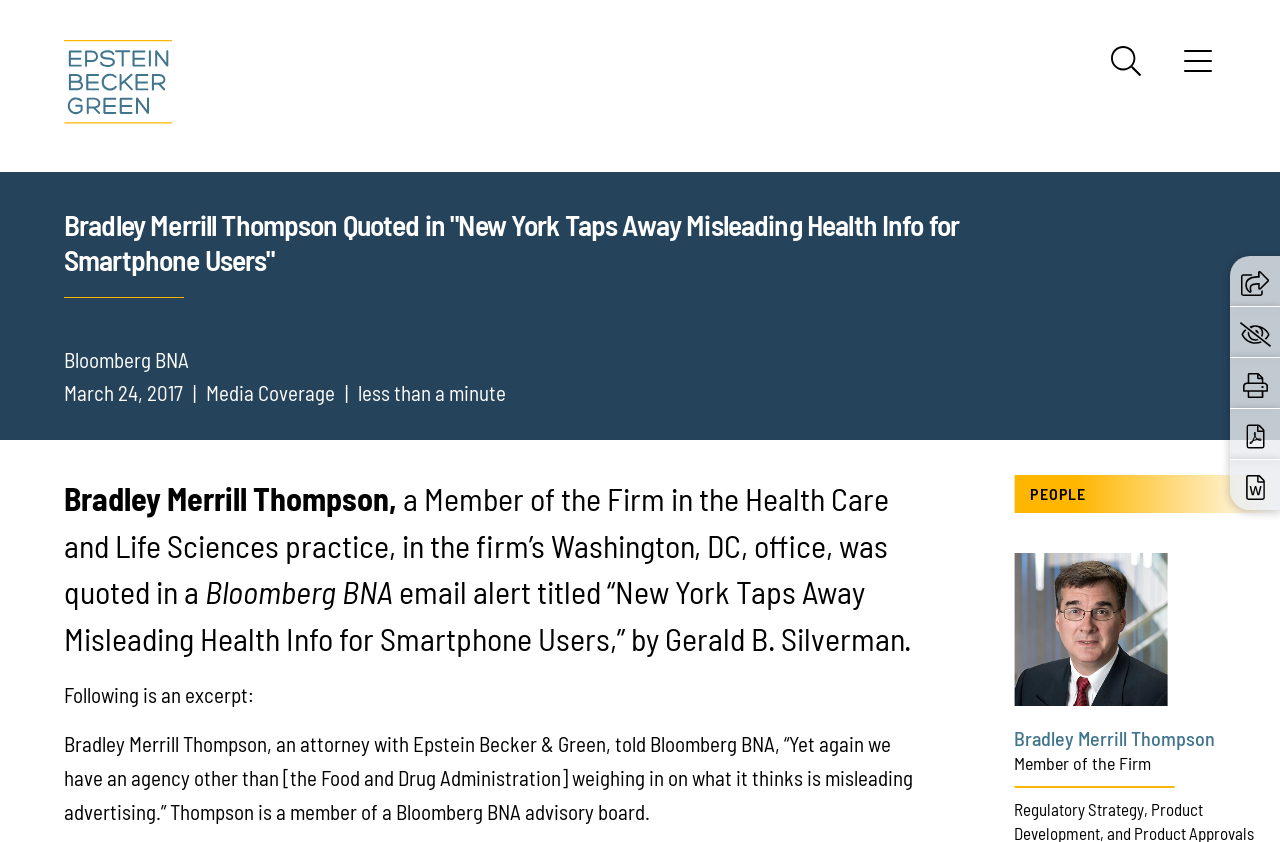Determine the bounding box coordinates of the clickable element to complete this instruction: "Search for something". Provide the coordinates in the format of four float numbers between 0 and 1, [left, top, right, bottom].

[0.868, 0.055, 0.891, 0.09]